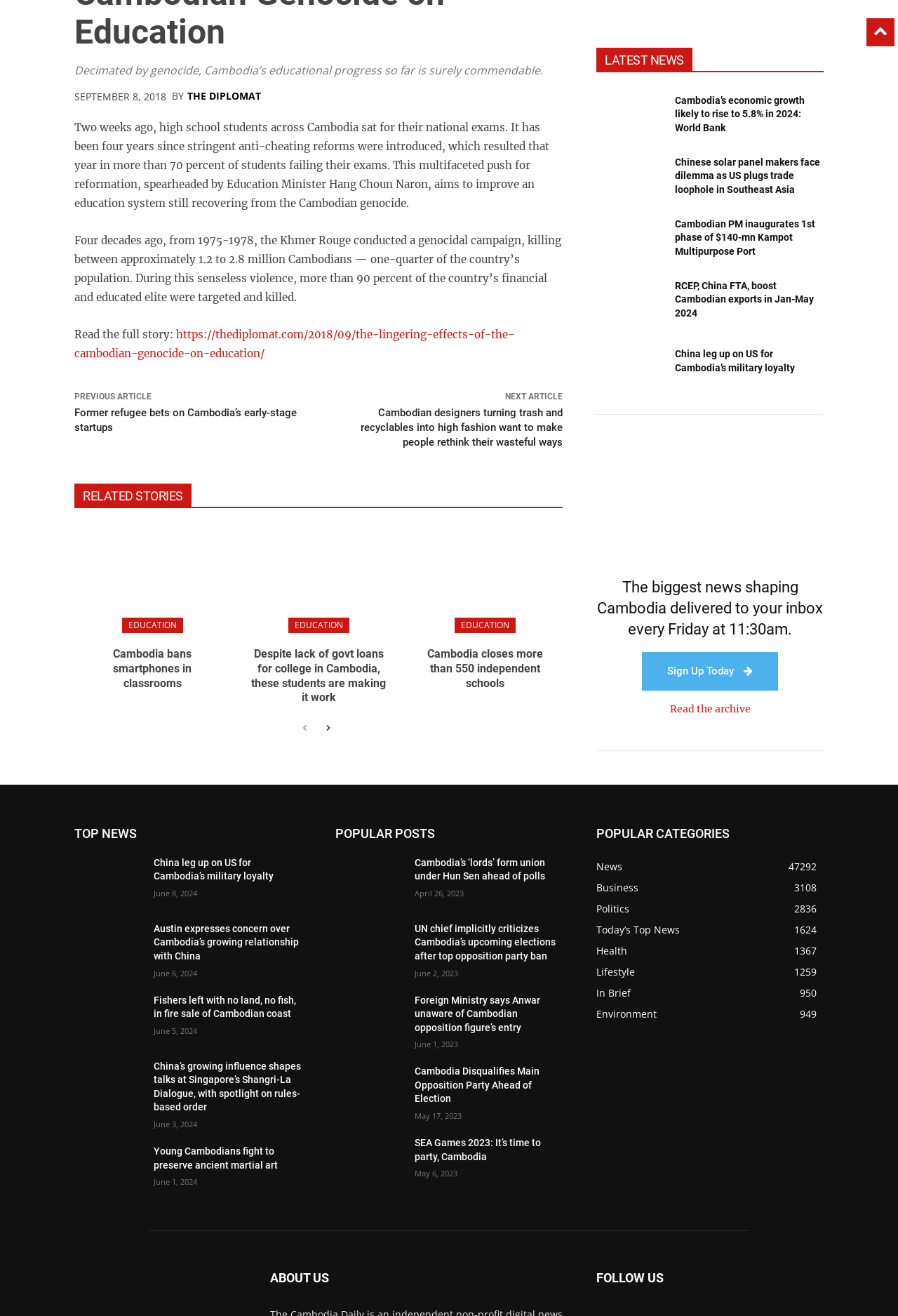Find the bounding box coordinates corresponding to the UI element with the description: "The Diplomat". The coordinates should be formatted as [left, top, right, bottom], with values as floats between 0 and 1.

[0.209, 0.07, 0.291, 0.077]